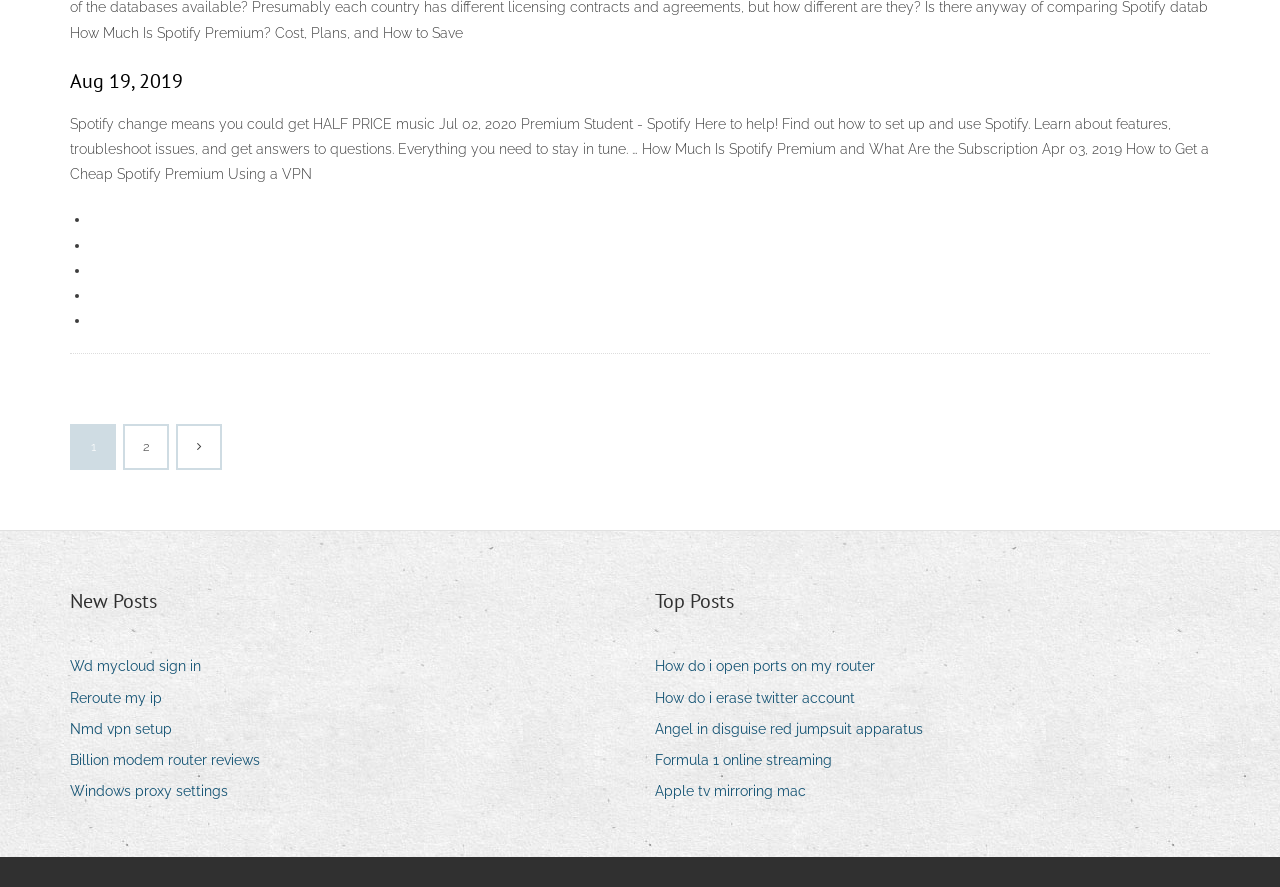Identify the bounding box for the given UI element using the description provided. Coordinates should be in the format (top-left x, top-left y, bottom-right x, bottom-right y) and must be between 0 and 1. Here is the description: 2

[0.098, 0.481, 0.13, 0.528]